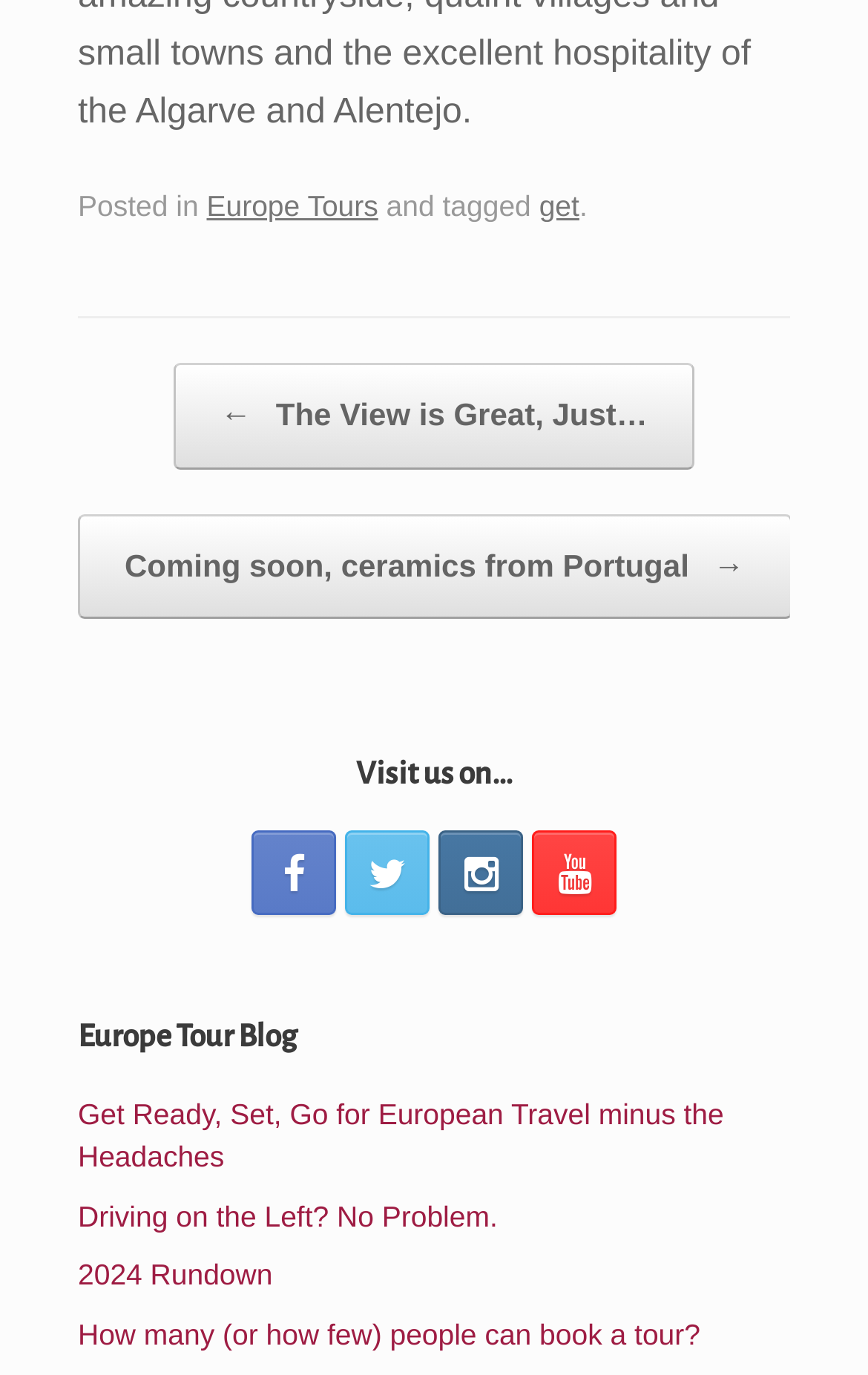Provide the bounding box coordinates of the area you need to click to execute the following instruction: "Click on 'Europe Tours'".

[0.238, 0.137, 0.436, 0.161]